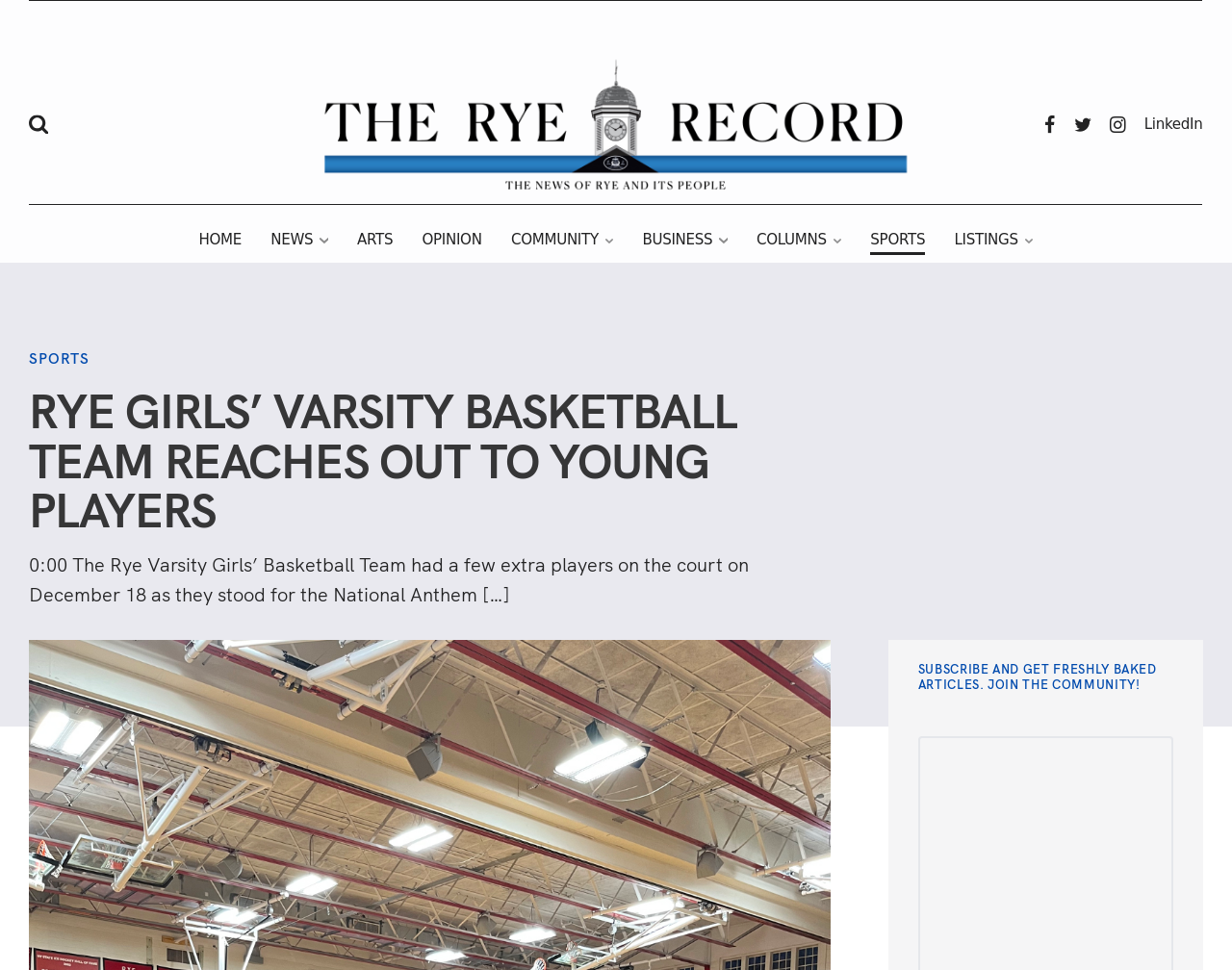Provide your answer to the question using just one word or phrase: What is the purpose of the 'SUBSCRIBE' section?

To join the community